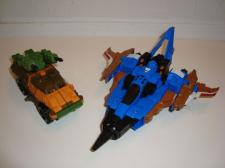Generate a comprehensive description of the image.

This image showcases two Transformers figures side by side, illustrating their distinct alt modes. On the left, the orange and green vehicle represents Autobot Roadbuster, characterized by its rugged, military-style design, complete with a truck-like appearance. This mode emphasizes its combat-oriented functionality. On the right, we see Dirge, a Decepticon, transformed into a sleek blue and black jet, showcasing an aerodynamic shape adorned with brown and red accents. The contrasting colors and designs highlight their respective factions—Autobot and Decepticon—while also reflecting their unique identities within the Transformers universe. The presentation of both modes captures the essence of the characters, appealing to fans of the franchise who appreciate the intricate details and mechanics of these toys.